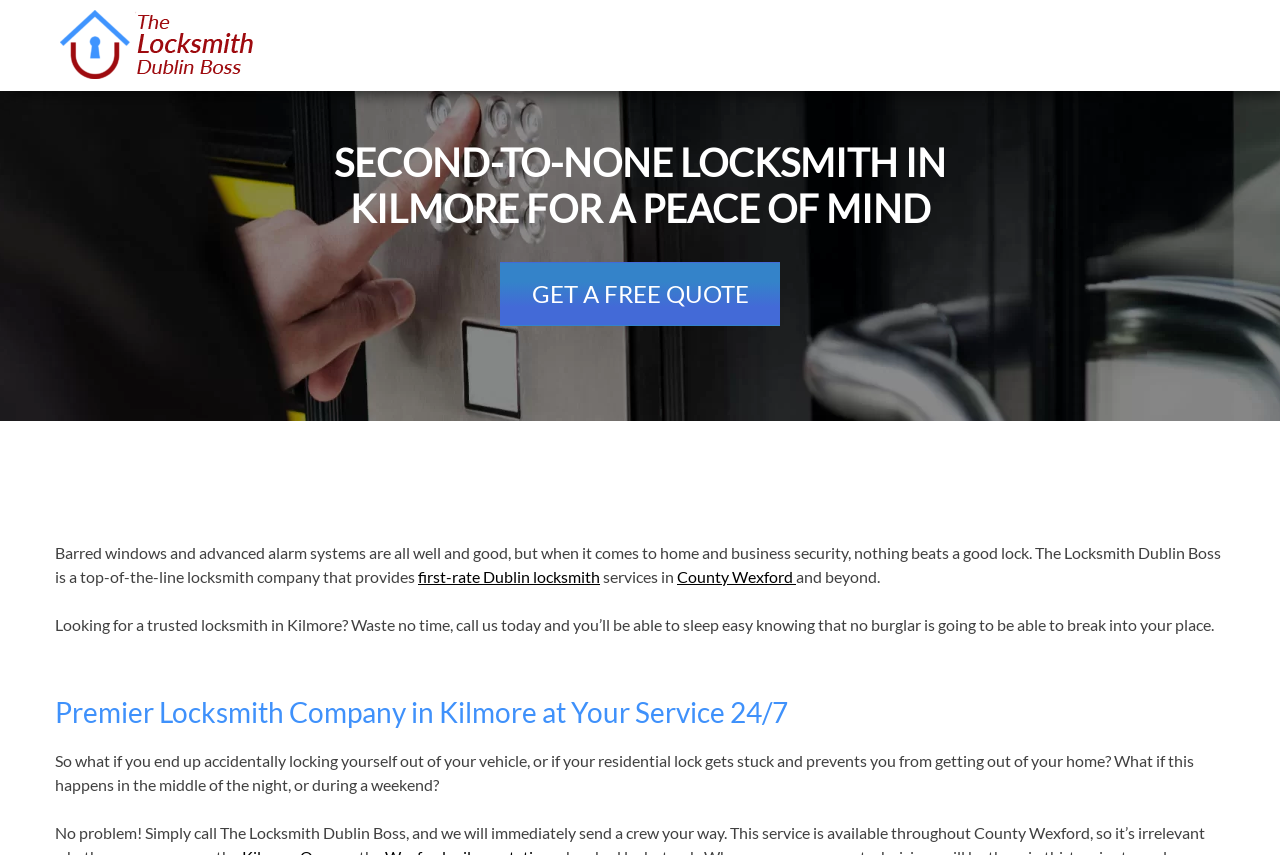What is the purpose of the locksmith company?
From the screenshot, supply a one-word or short-phrase answer.

Home and business security